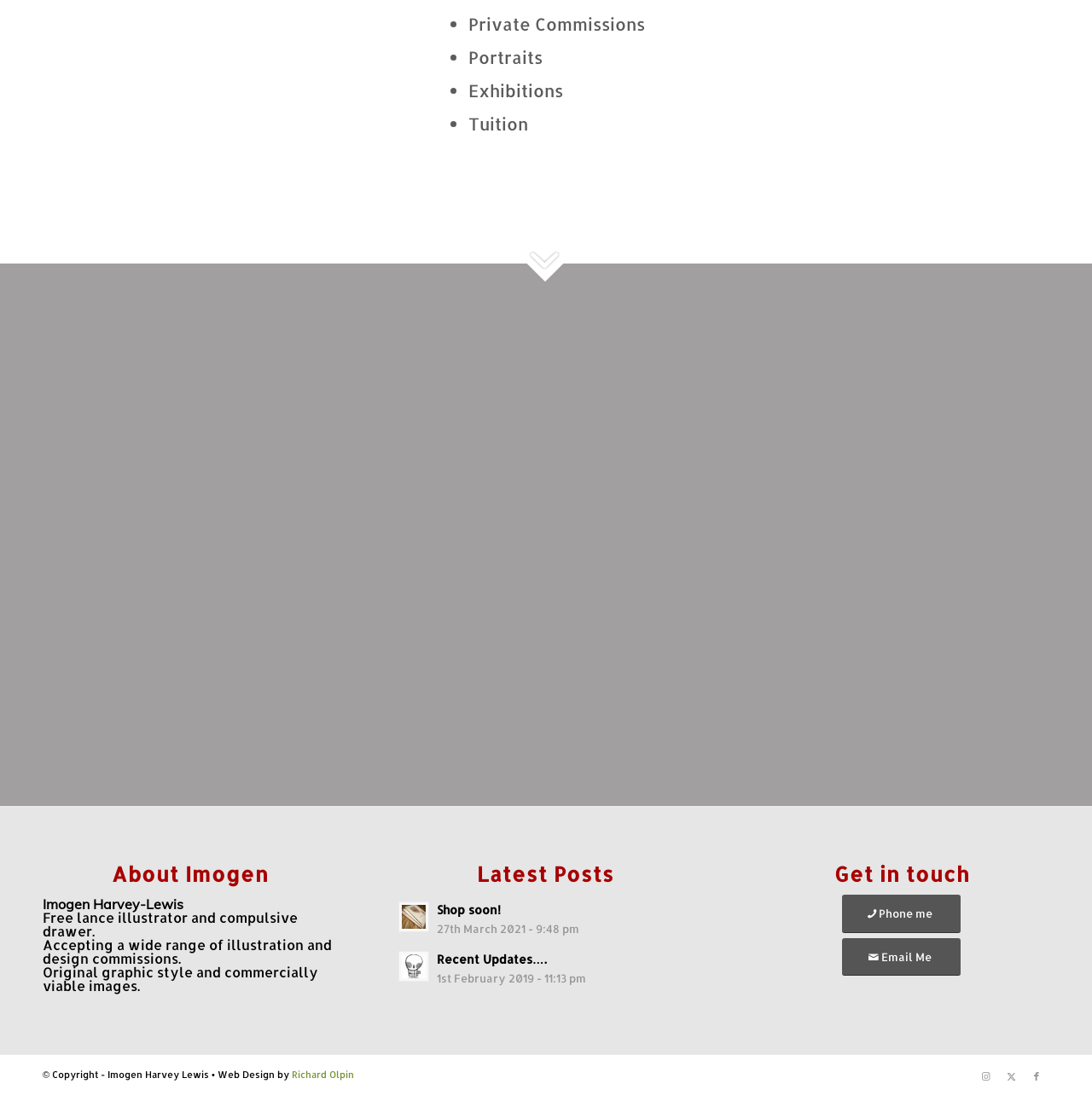Please provide a one-word or short phrase answer to the question:
What is the illustrator's profession?

Free lance illustrator